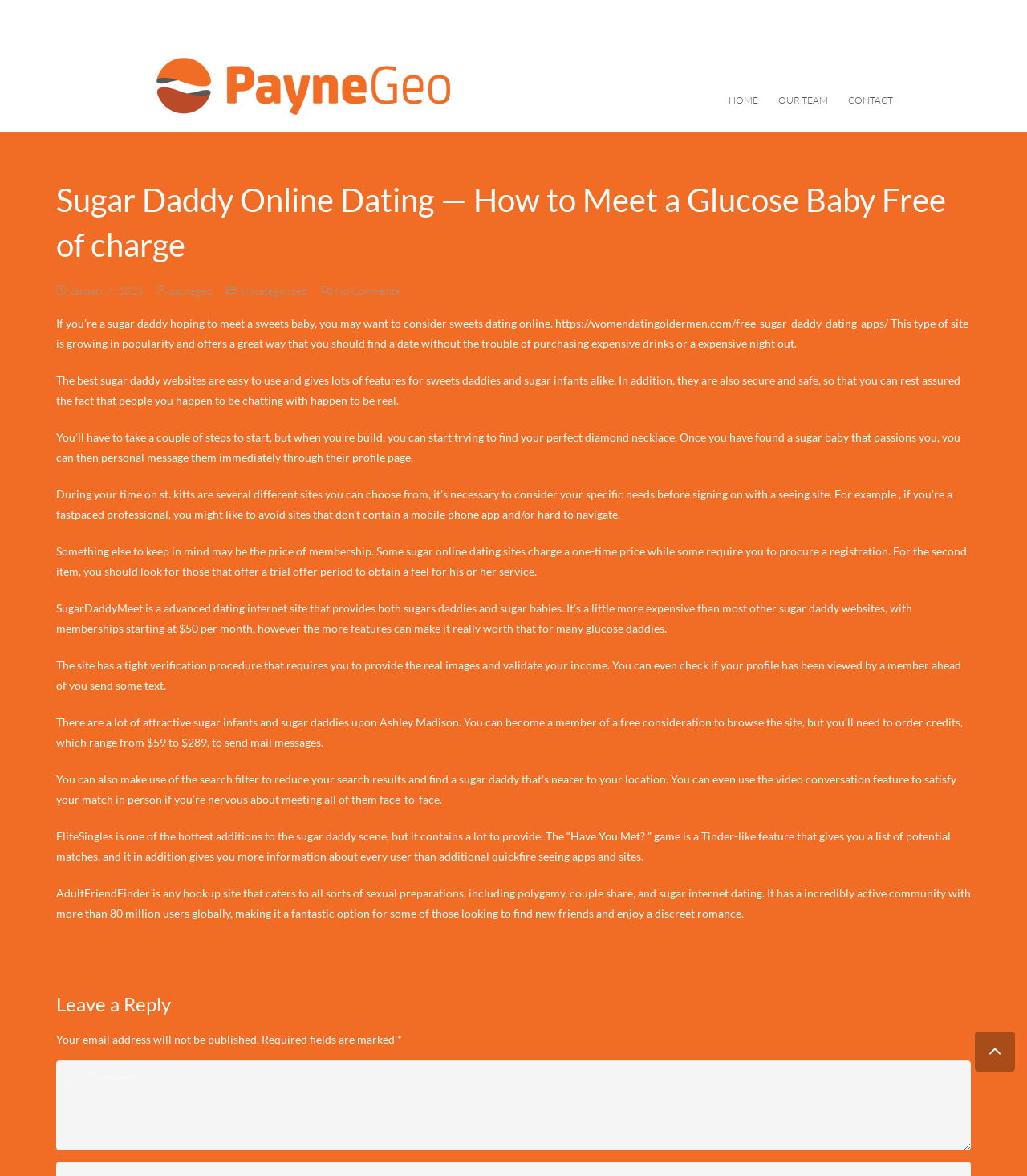Determine the bounding box coordinates of the element that should be clicked to execute the following command: "Search for something".

None